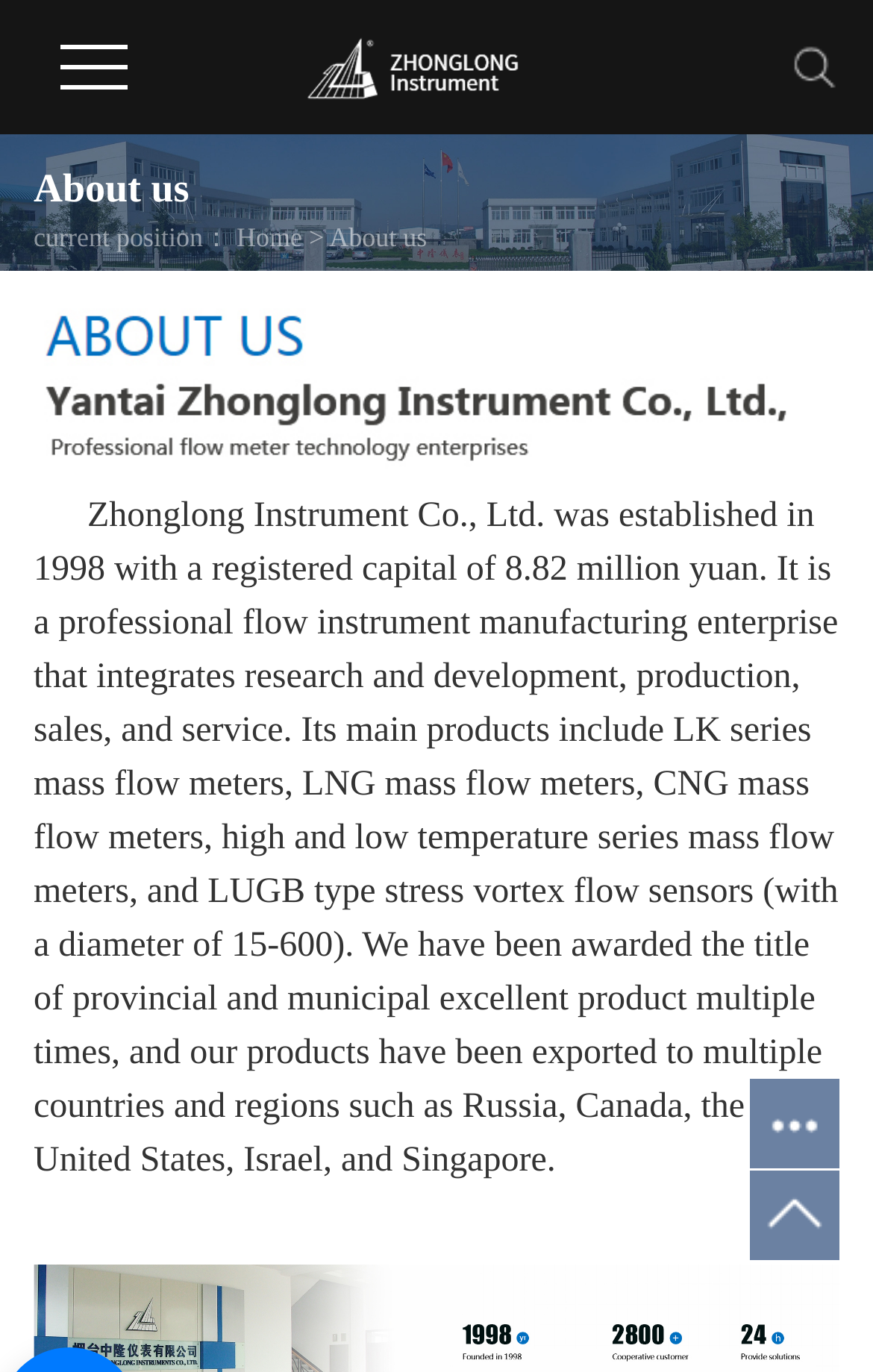Bounding box coordinates are to be given in the format (top-left x, top-left y, bottom-right x, bottom-right y). All values must be floating point numbers between 0 and 1. Provide the bounding box coordinate for the UI element described as: Home

[0.271, 0.162, 0.346, 0.185]